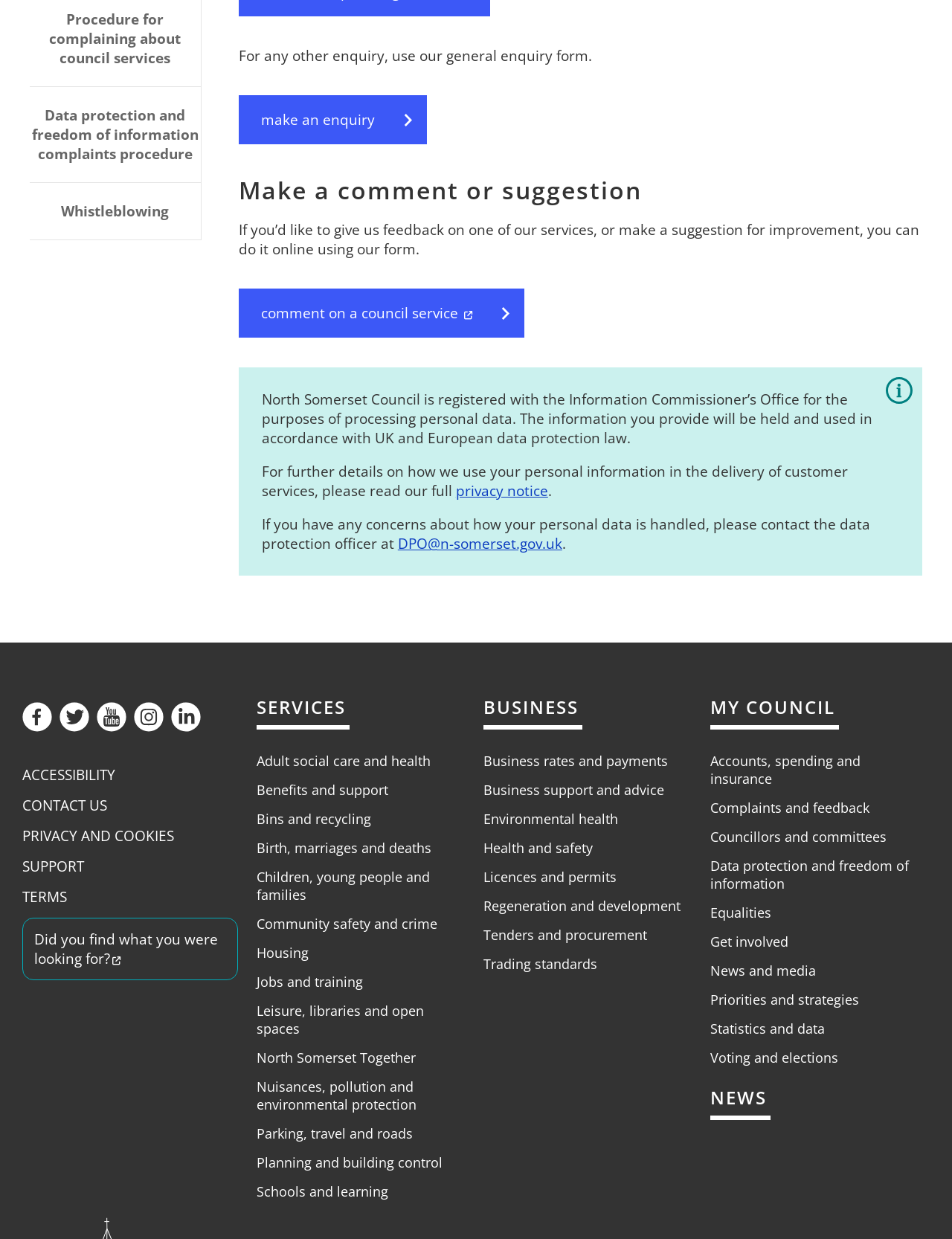What is the purpose of the 'Make a comment or suggestion' form?
Please provide a detailed answer to the question.

The webpage has a section titled 'Make a comment or suggestion' with a form that allows users to provide feedback on council services, indicating that the purpose of the form is to collect feedback and suggestions from citizens.